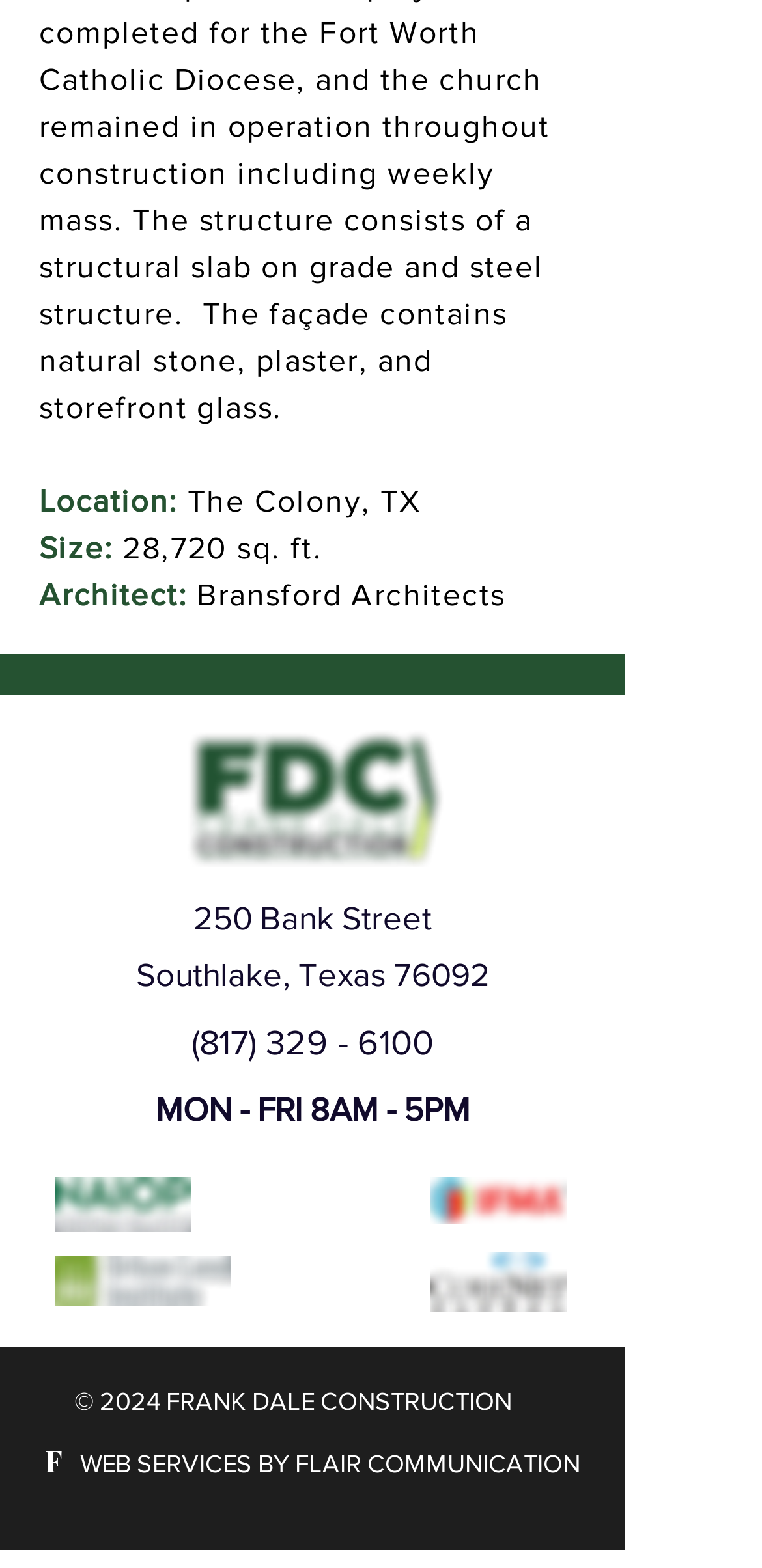Who is the architect of the building?
Using the image, give a concise answer in the form of a single word or short phrase.

Bransford Architects